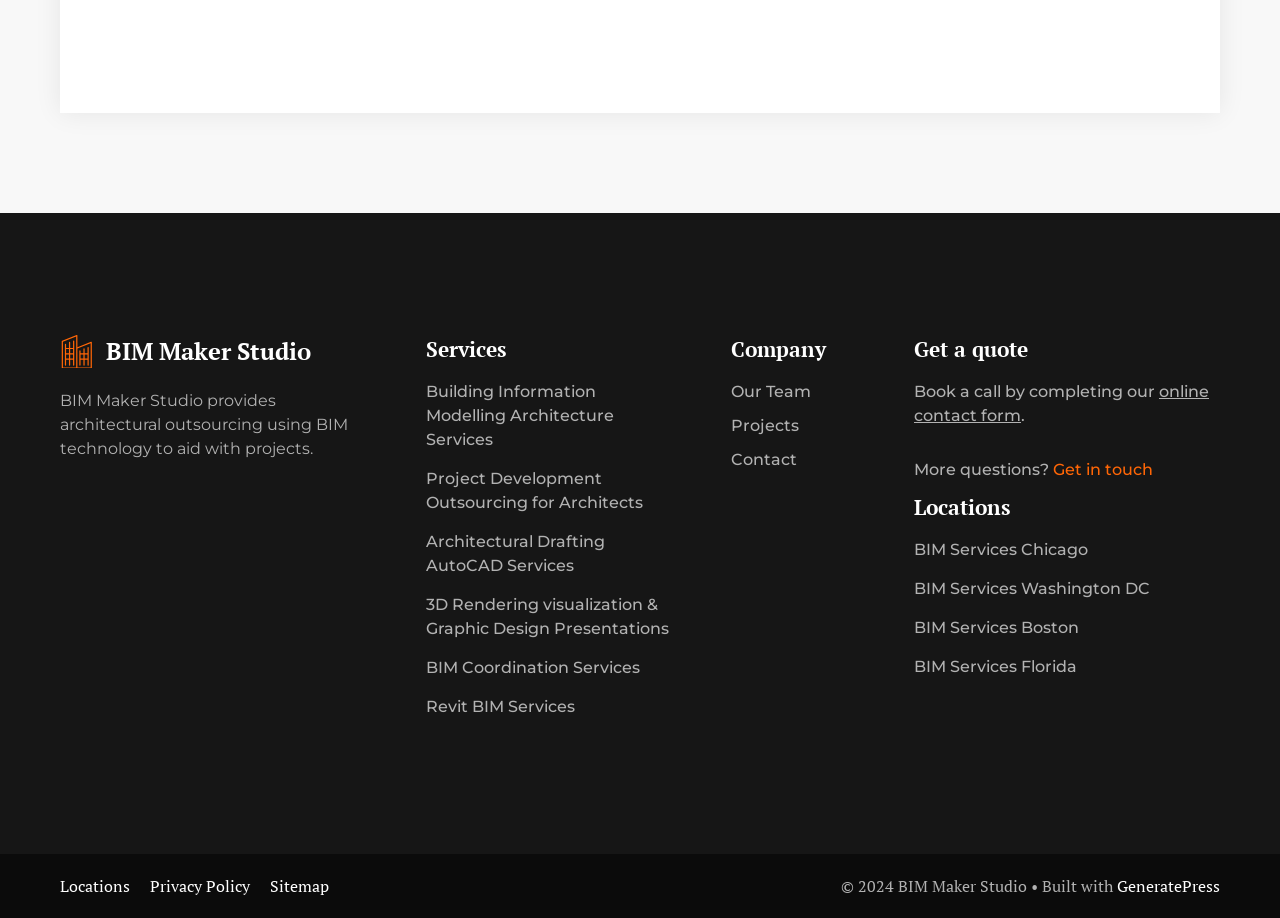Return the bounding box coordinates of the UI element that corresponds to this description: "BIM Services Washington DC". The coordinates must be given as four float numbers in the range of 0 and 1, [left, top, right, bottom].

[0.714, 0.631, 0.898, 0.652]